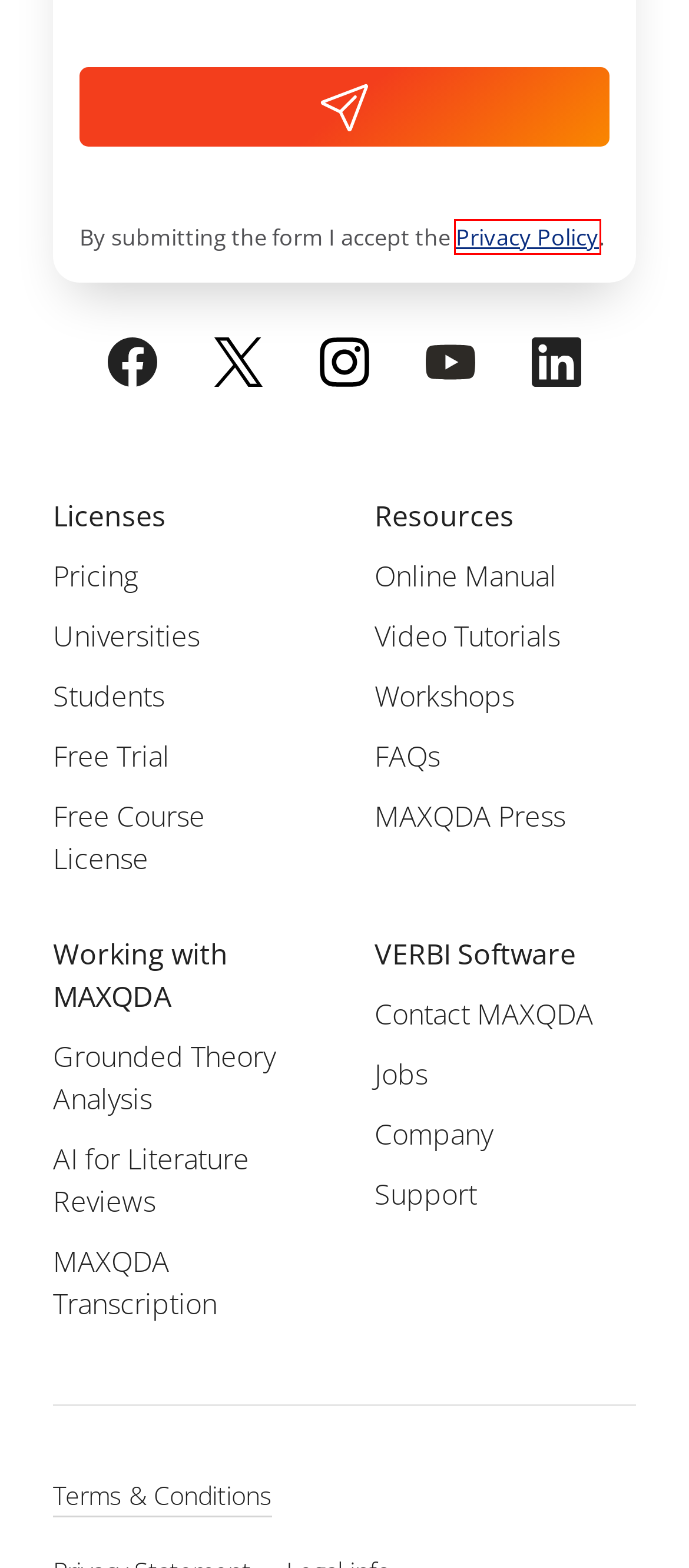You are given a webpage screenshot where a red bounding box highlights an element. Determine the most fitting webpage description for the new page that loads after clicking the element within the red bounding box. Here are the candidates:
A. MAXQDA Workshops and Free Webinars | Live Training Sessions
B. MAXQDA Pricing
C. MAXQDA License | Choose the MAXQDA that fits your research design
D. MAXQDA Website Privacy Statement | VERBI Software GmbH
E. MAXQDA Course Licenses | Free licenses for methods classes
F. AI for literature reviews - MAXQDA
G. MAXQDA Terms and conditions and end user license agreement (EULA)
H. MAXQDA Manual 24 | All you need to know to get started

D